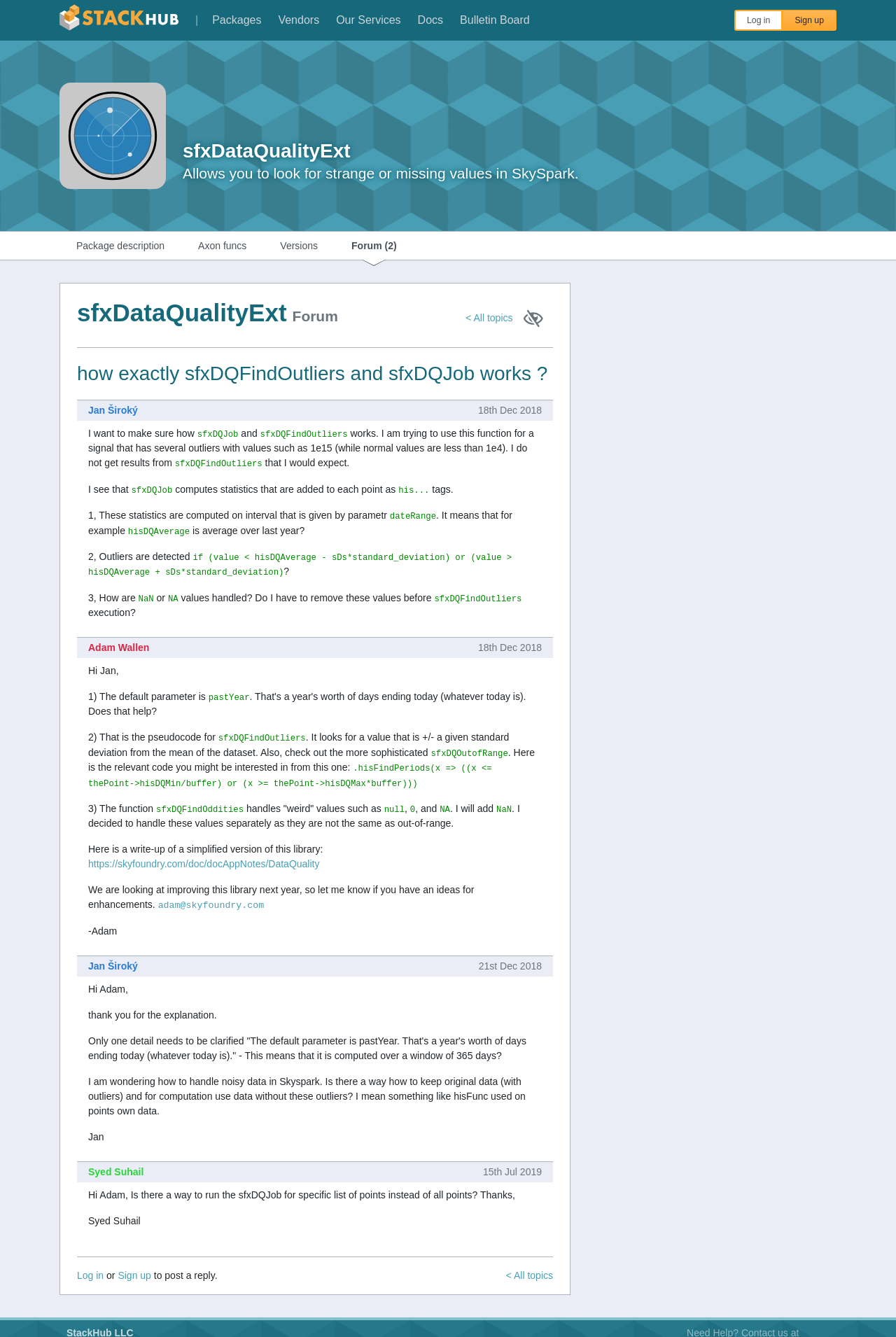From the element description: "< All topics", extract the bounding box coordinates of the UI element. The coordinates should be expressed as four float numbers between 0 and 1, in the order [left, top, right, bottom].

[0.52, 0.232, 0.572, 0.243]